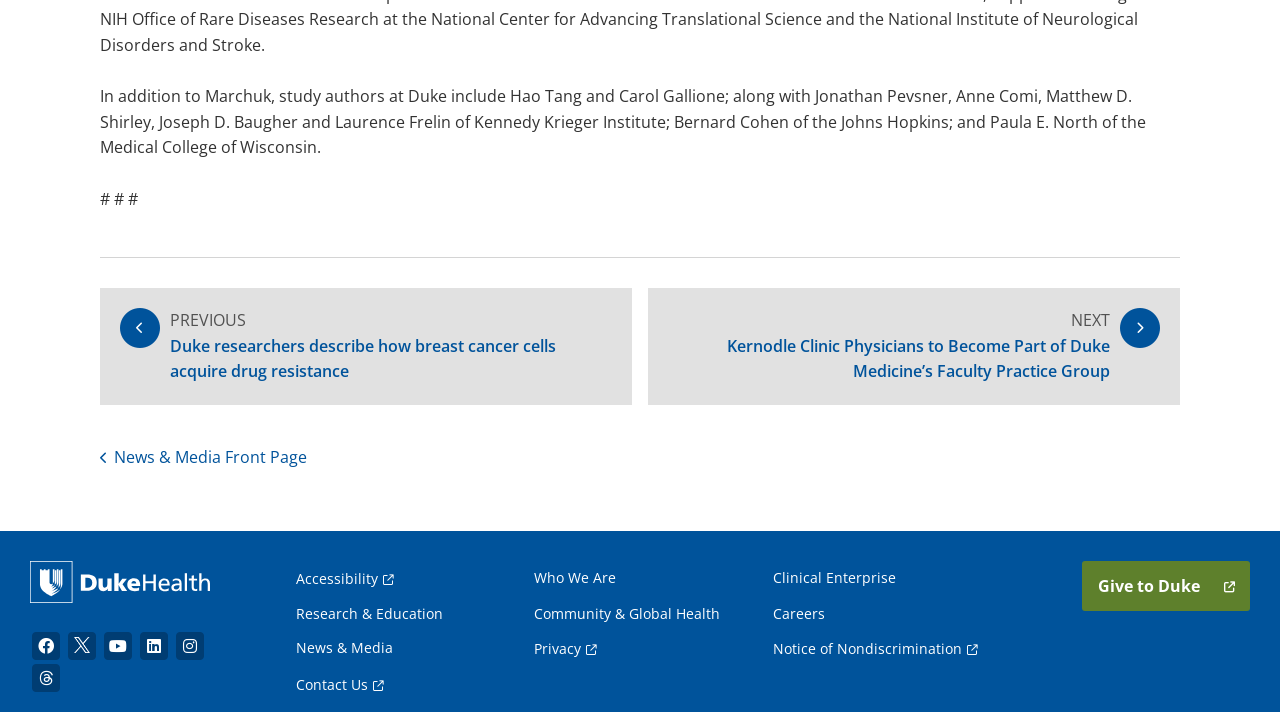Provide the bounding box coordinates for the specified HTML element described in this description: "News & Media Front Page". The coordinates should be four float numbers ranging from 0 to 1, in the format [left, top, right, bottom].

[0.078, 0.626, 0.24, 0.657]